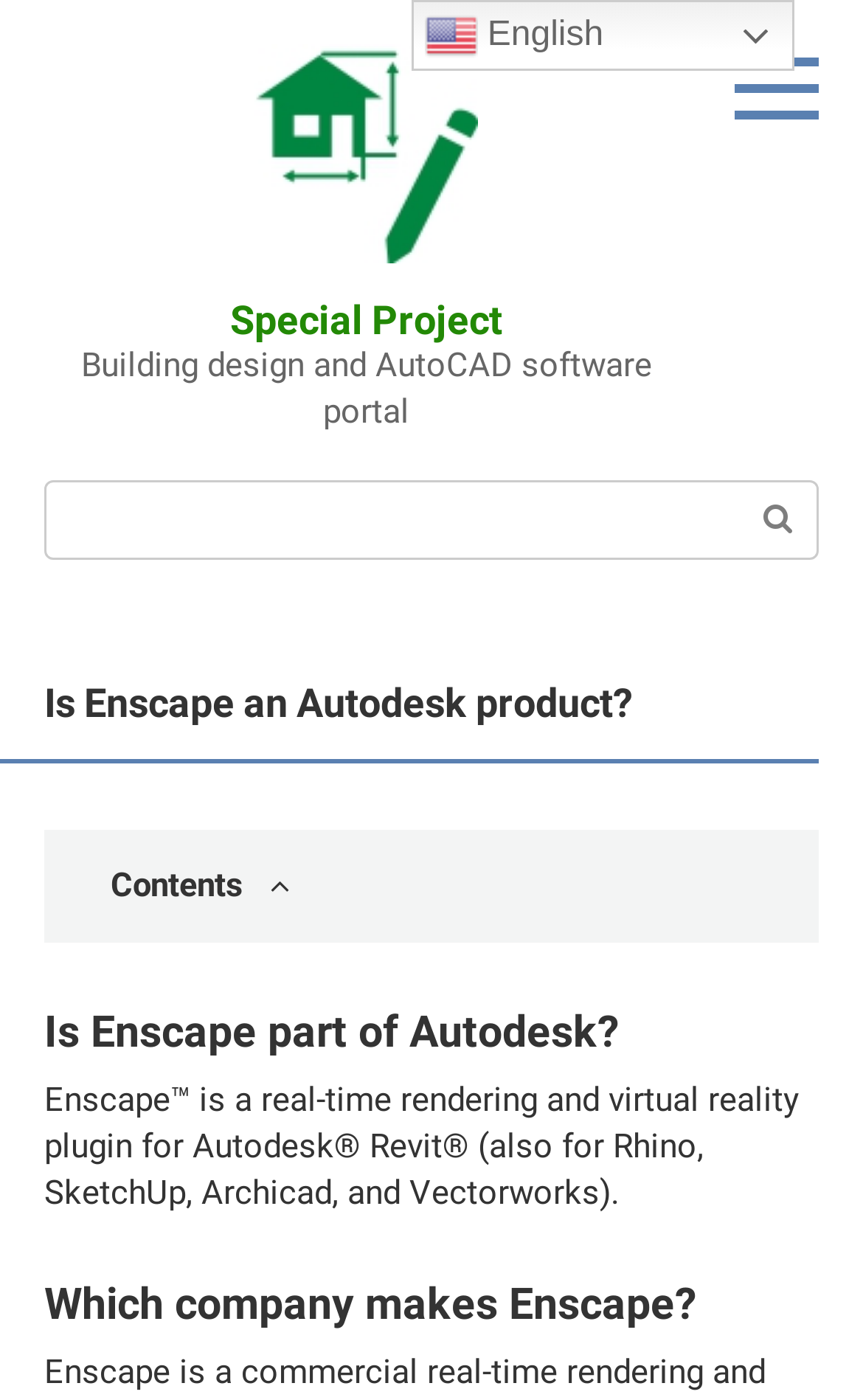What other software does Enscape support?
Please provide a comprehensive answer based on the contents of the image.

The webpage mentions that Enscape is a plugin not only for Autodesk Revit but also for Rhino, SketchUp, Archicad, and Vectorworks, indicating that it supports these other software.